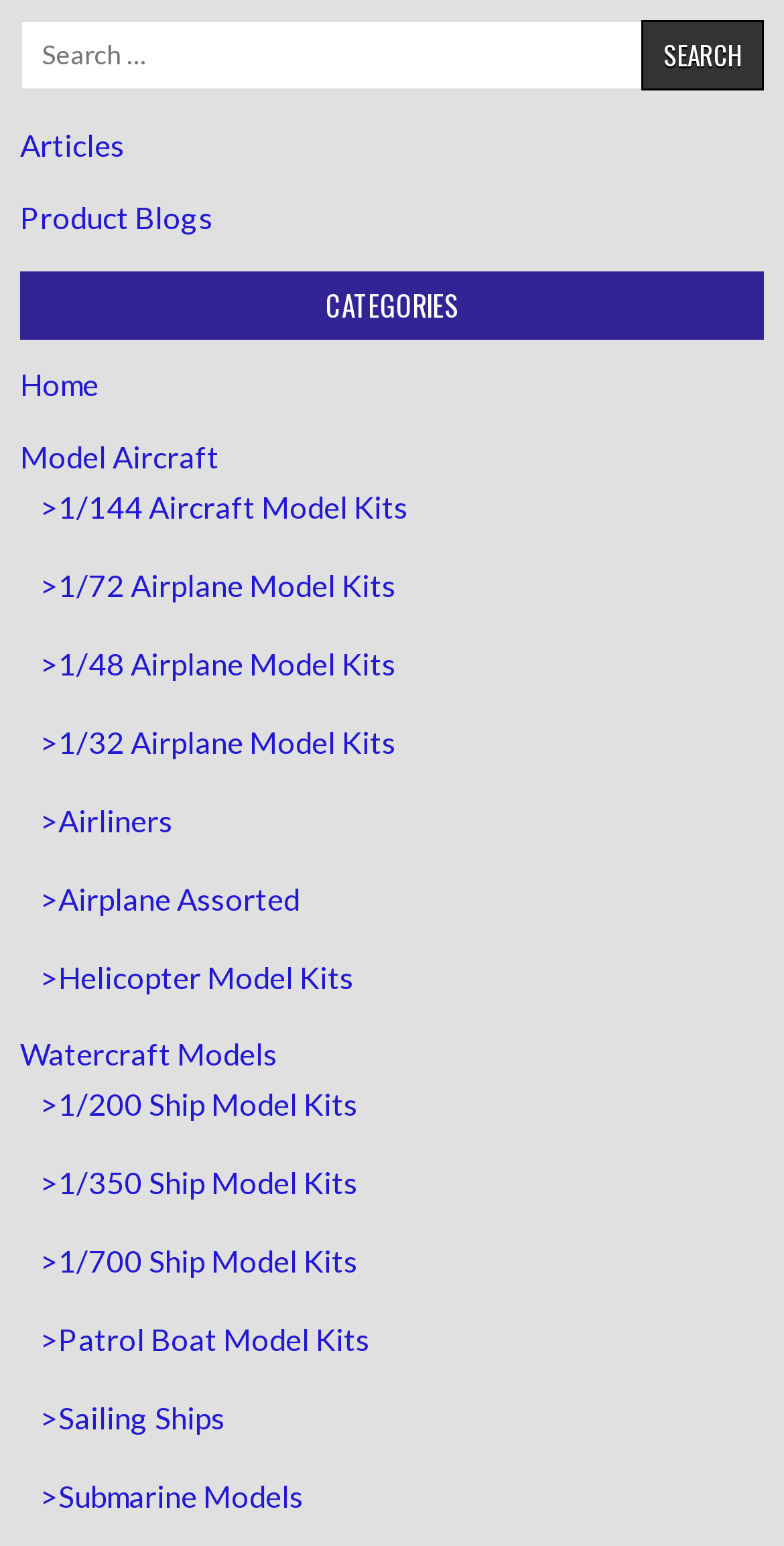What is the function of the 'Menu' navigation?
Look at the image and provide a short answer using one word or a phrase.

To navigate to other pages